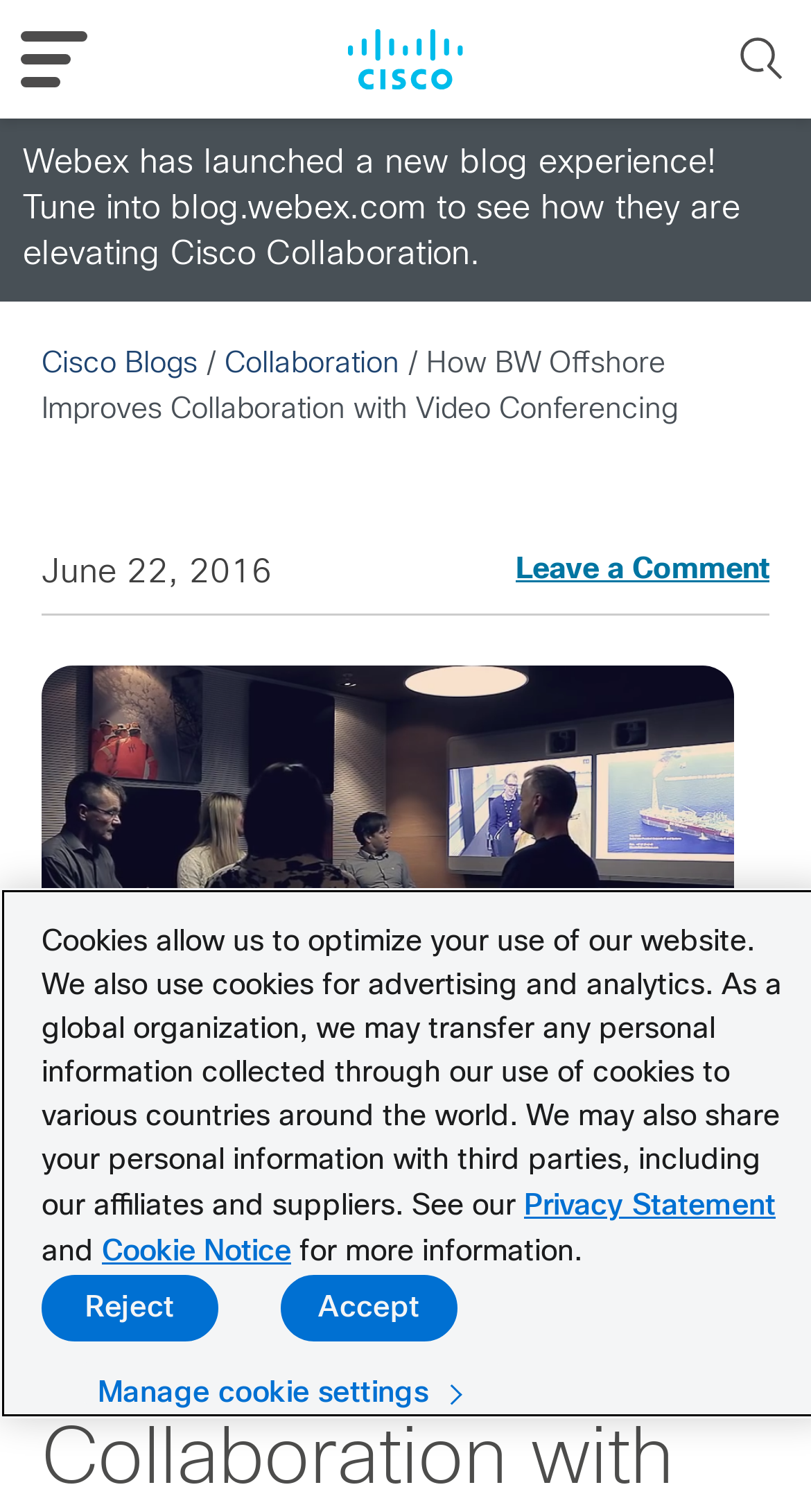Identify the bounding box coordinates of the clickable region to carry out the given instruction: "Click the Cisco Blogs link".

[0.382, 0.019, 0.618, 0.059]